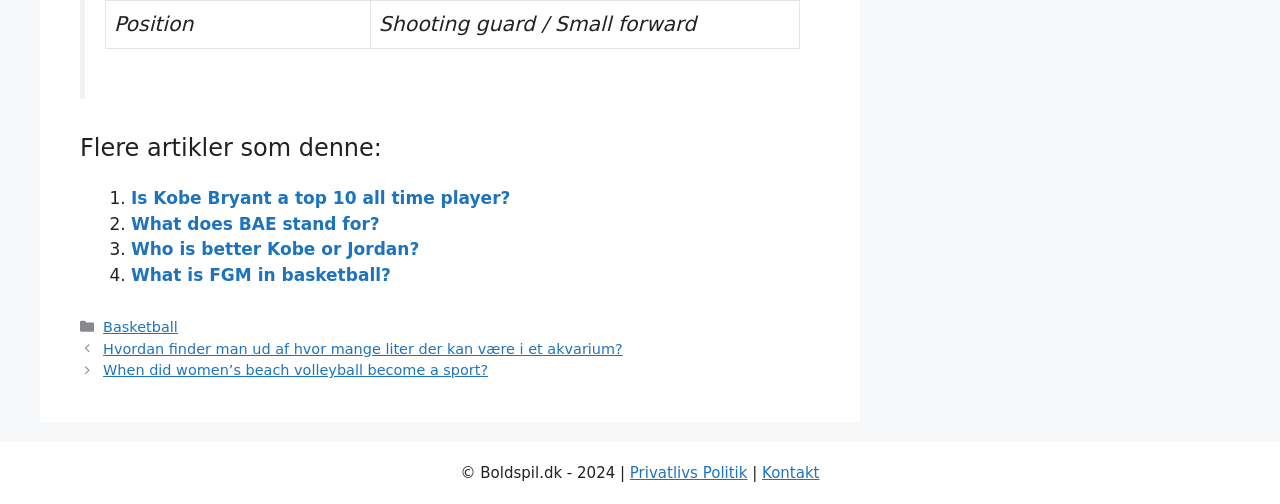Determine the bounding box coordinates of the clickable region to carry out the instruction: "check headlines".

None